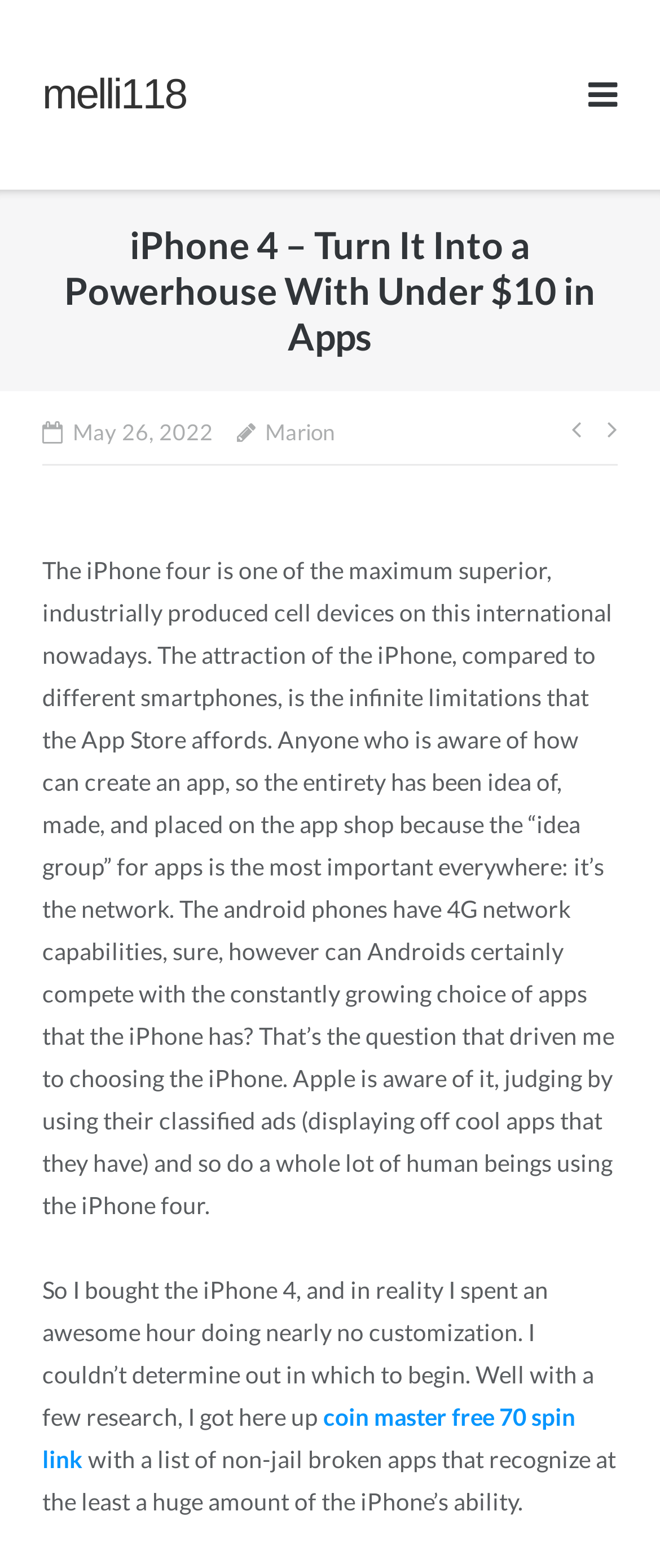Respond to the question below with a single word or phrase:
What is the link mentioned in the post?

coin master free 70 spin link